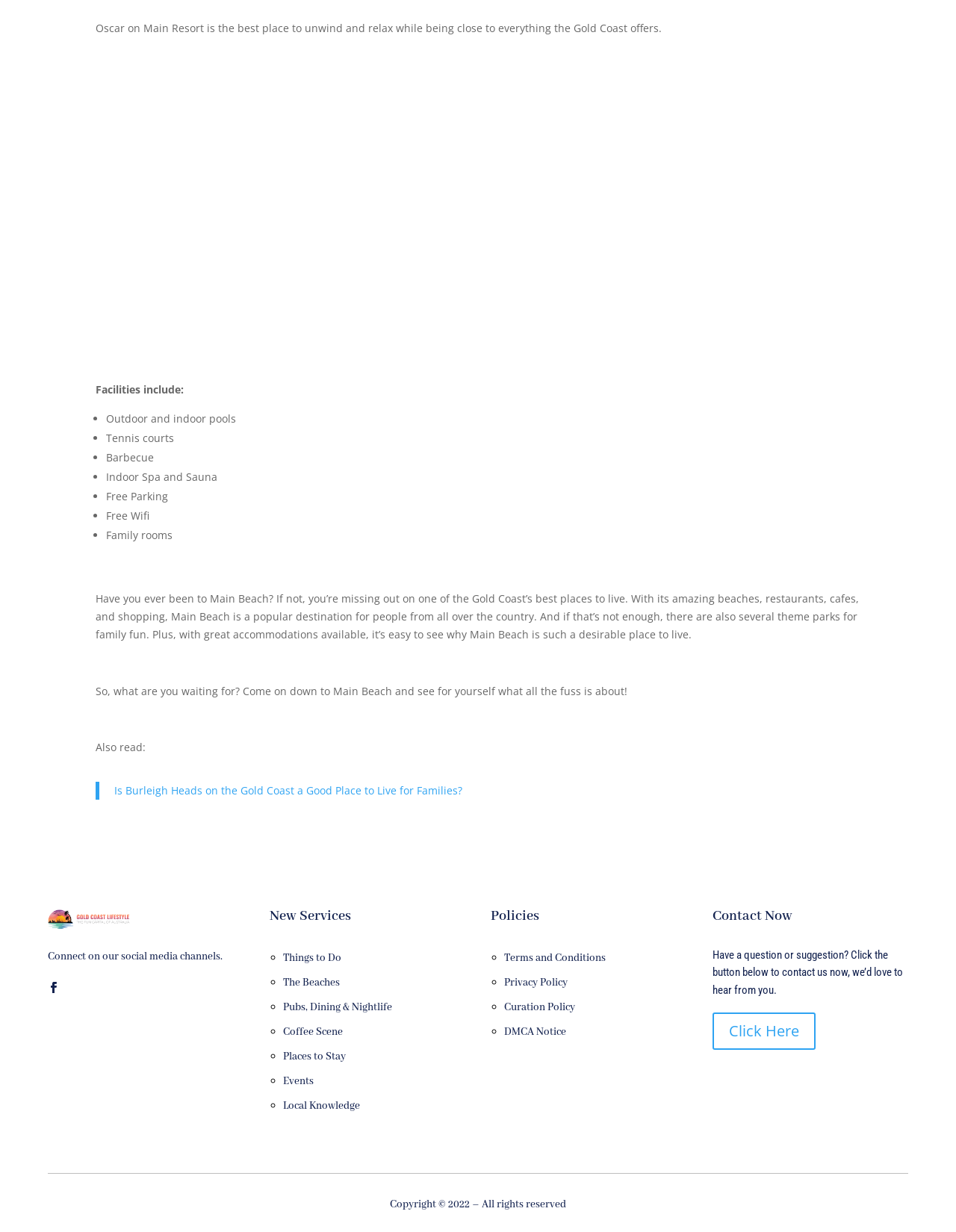Locate the UI element described as follows: "Places to Stay". Return the bounding box coordinates as four float numbers between 0 and 1 in the order [left, top, right, bottom].

[0.296, 0.852, 0.361, 0.863]